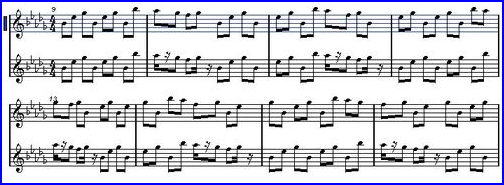What two elements are showcased in the interplay of melody?
Answer the question with a single word or phrase by looking at the picture.

Piano and mono-synth